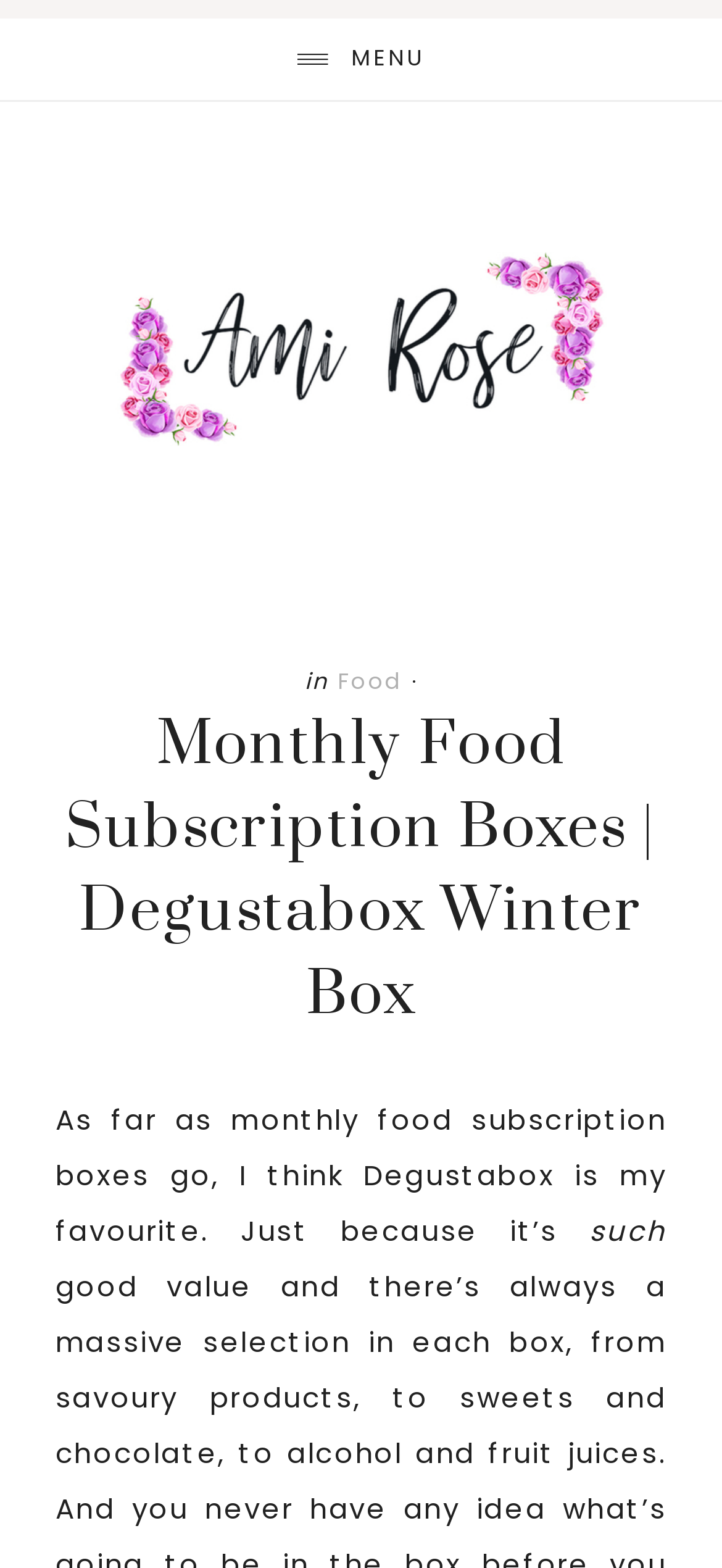What is the name of the subscription box mentioned in the article?
Could you answer the question with a detailed and thorough explanation?

The name of the subscription box mentioned in the article is Degustabox, which is mentioned multiple times throughout the webpage.